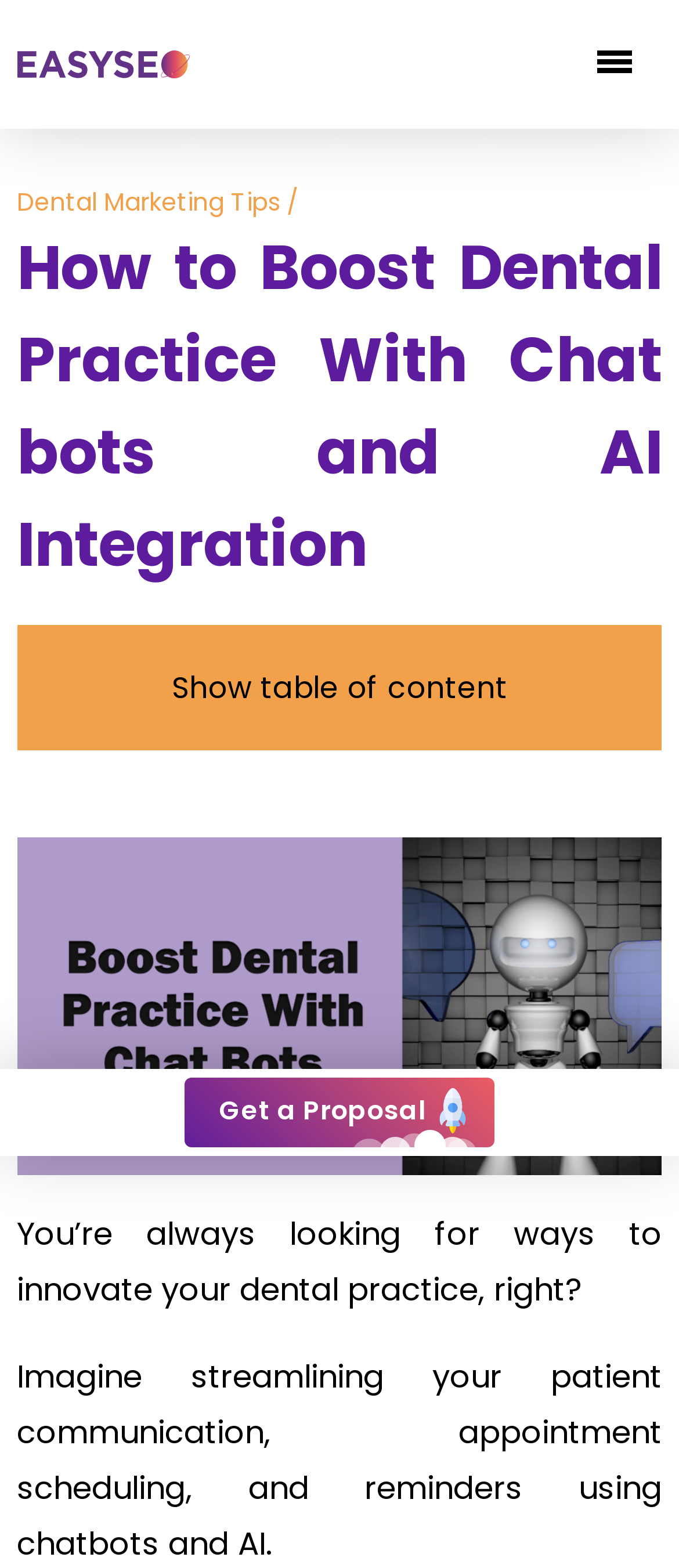Find the headline of the webpage and generate its text content.

How to Boost Dental Practice With Chat bots and AI Integration